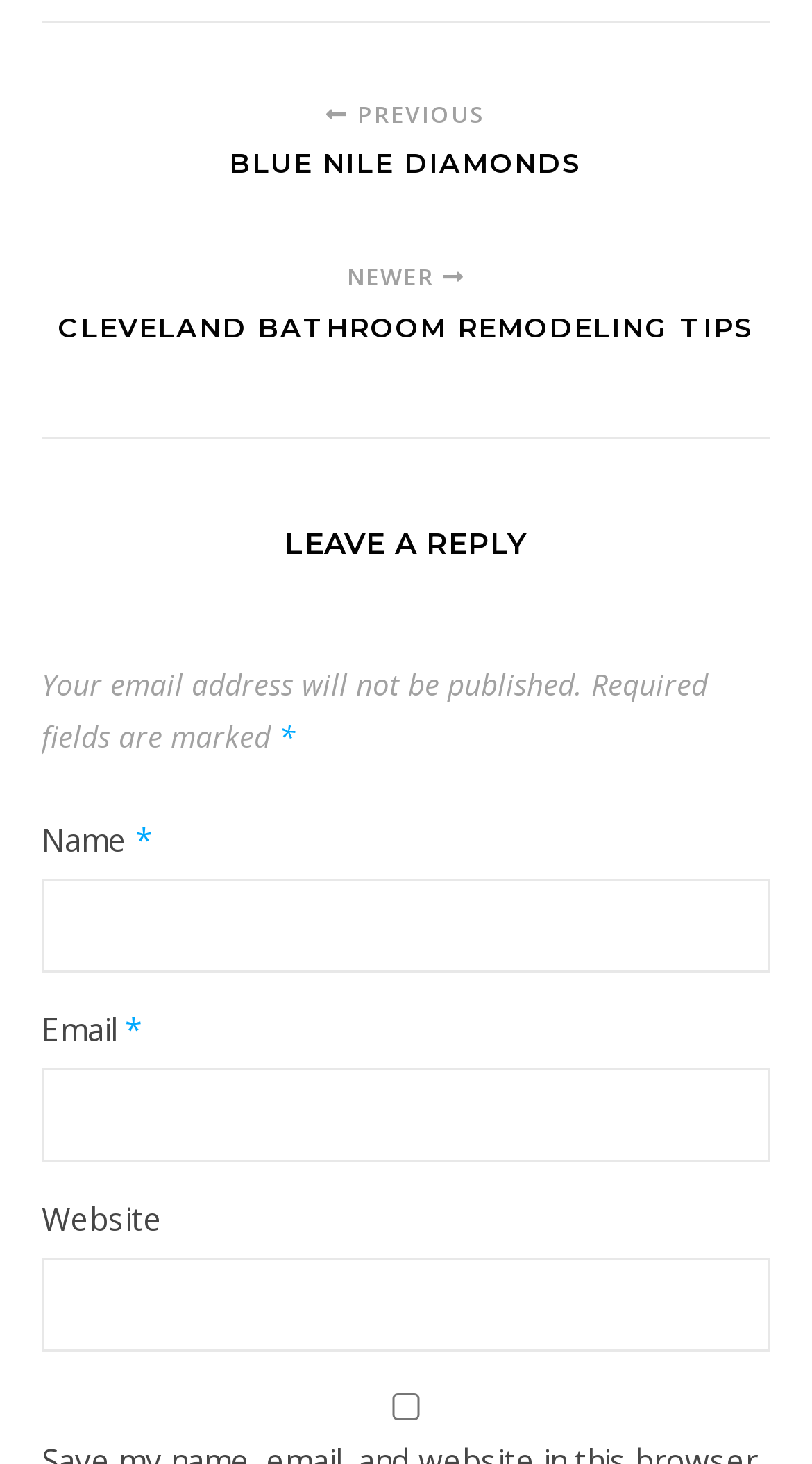What is the previous page?
Using the information presented in the image, please offer a detailed response to the question.

The webpage has a static text element 'PREVIOUS' at the top, indicating that it is a navigation link to the previous page.